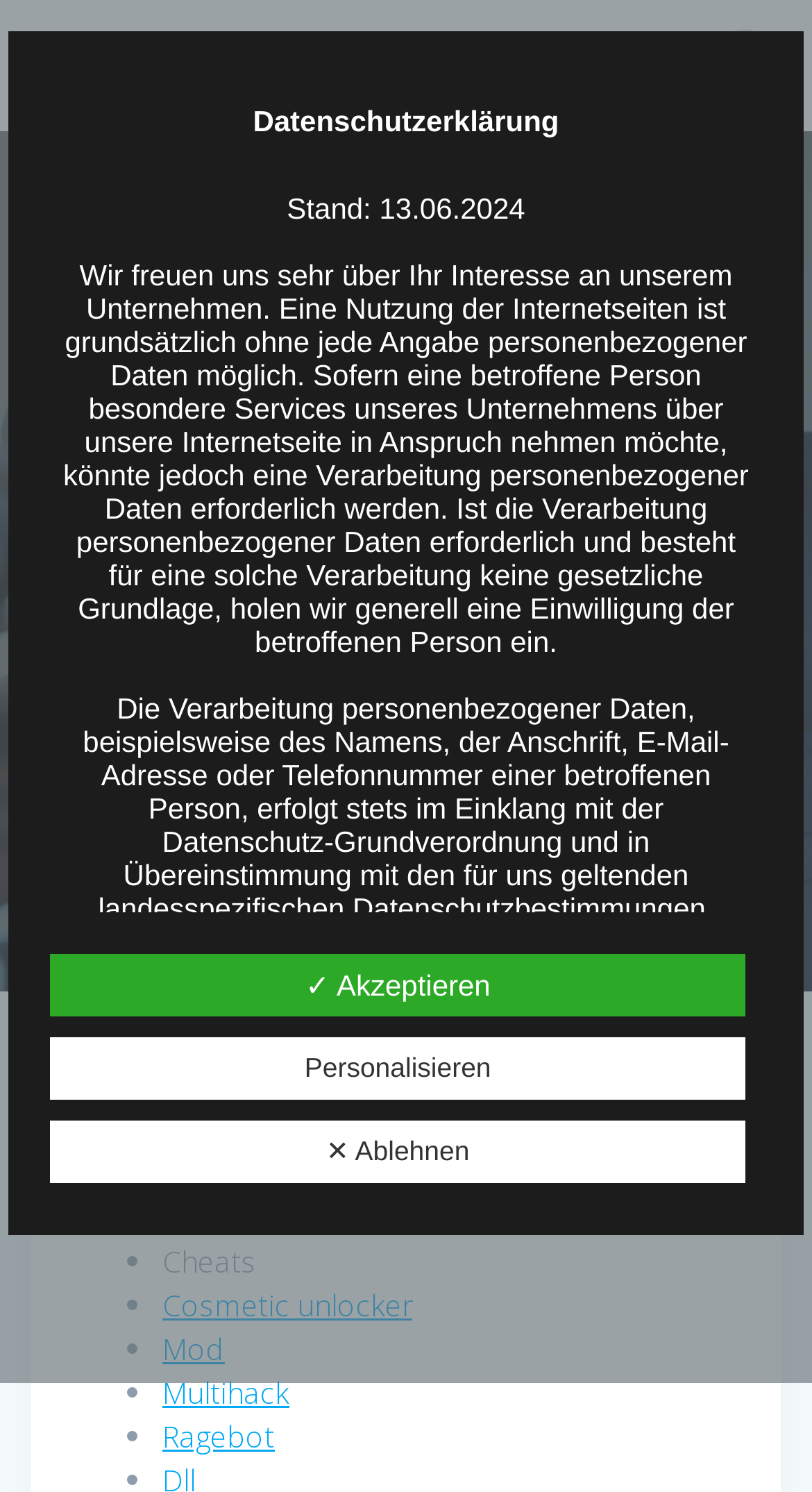Use a single word or phrase to answer the question:
What is the date of the Datenschutzerklärung?

13.06.2024